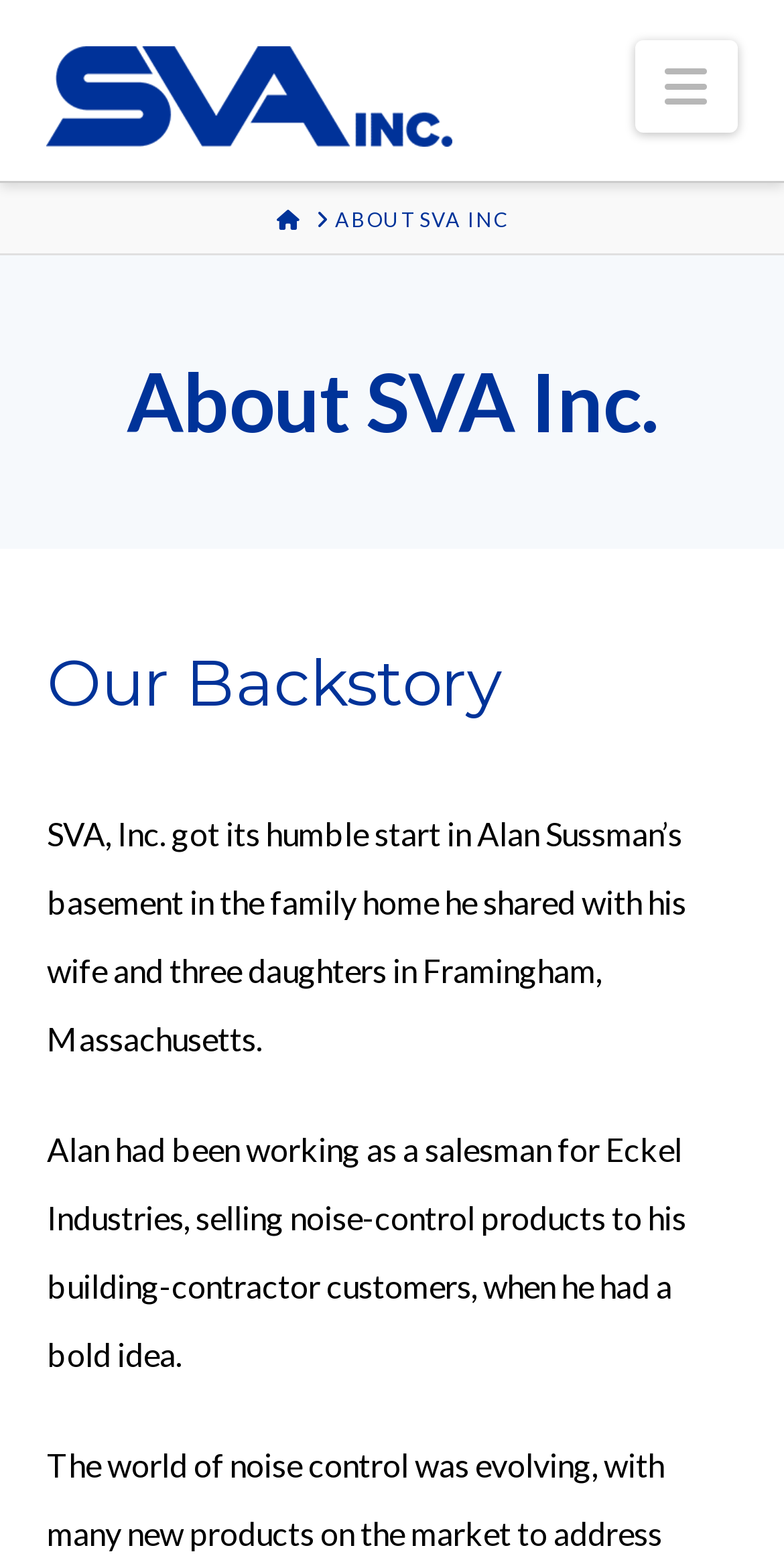Ascertain the bounding box coordinates for the UI element detailed here: "parent_node: Navigation title="Back to Top"". The coordinates should be provided as [left, top, right, bottom] with each value being a float between 0 and 1.

[0.885, 0.895, 0.974, 0.941]